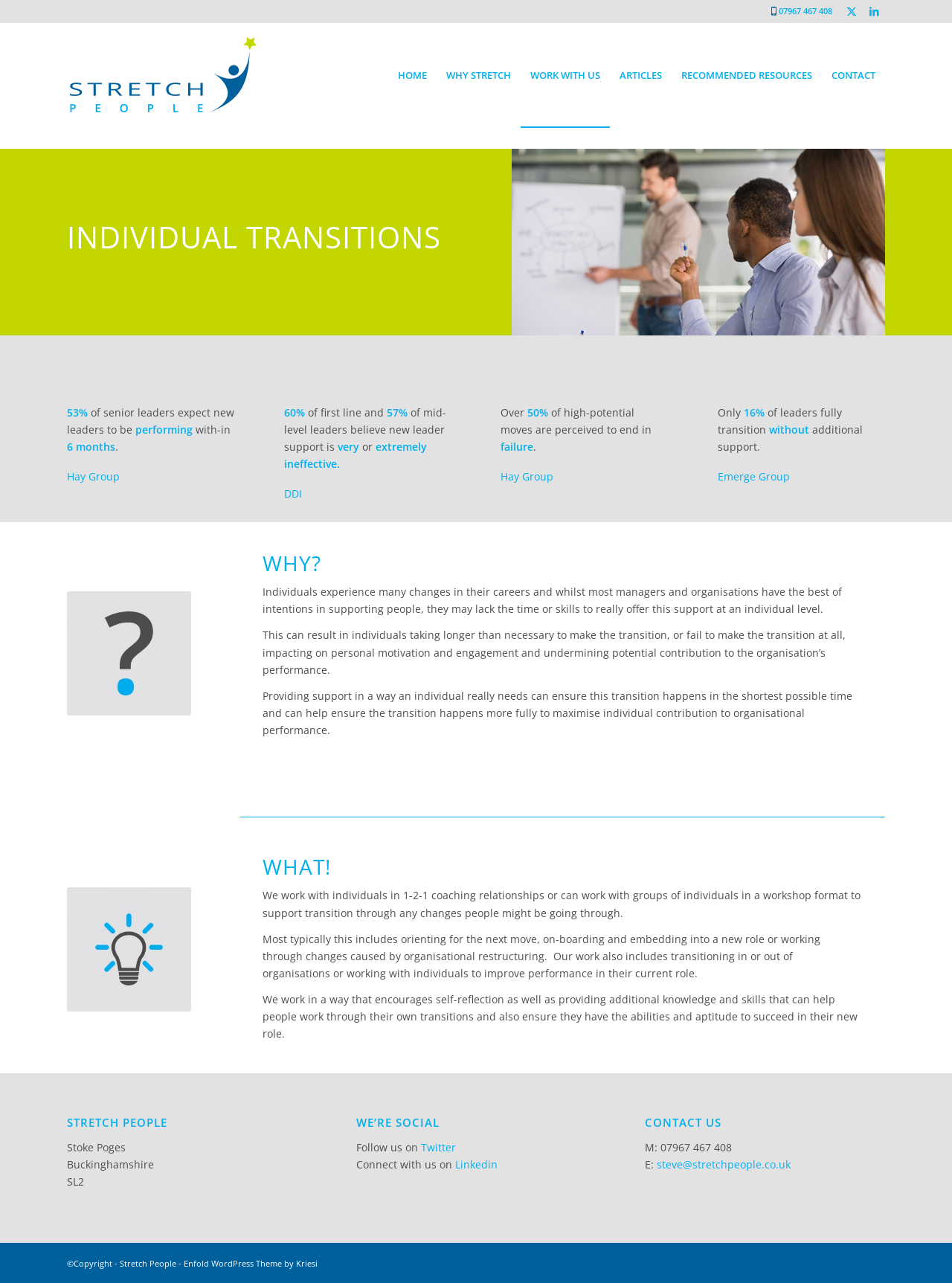What is the phone number to contact?
Using the image, provide a detailed and thorough answer to the question.

I found the phone number by looking at the 'CONTACT US' section at the bottom of the webpage, where it says 'M: 07967 467 408'.